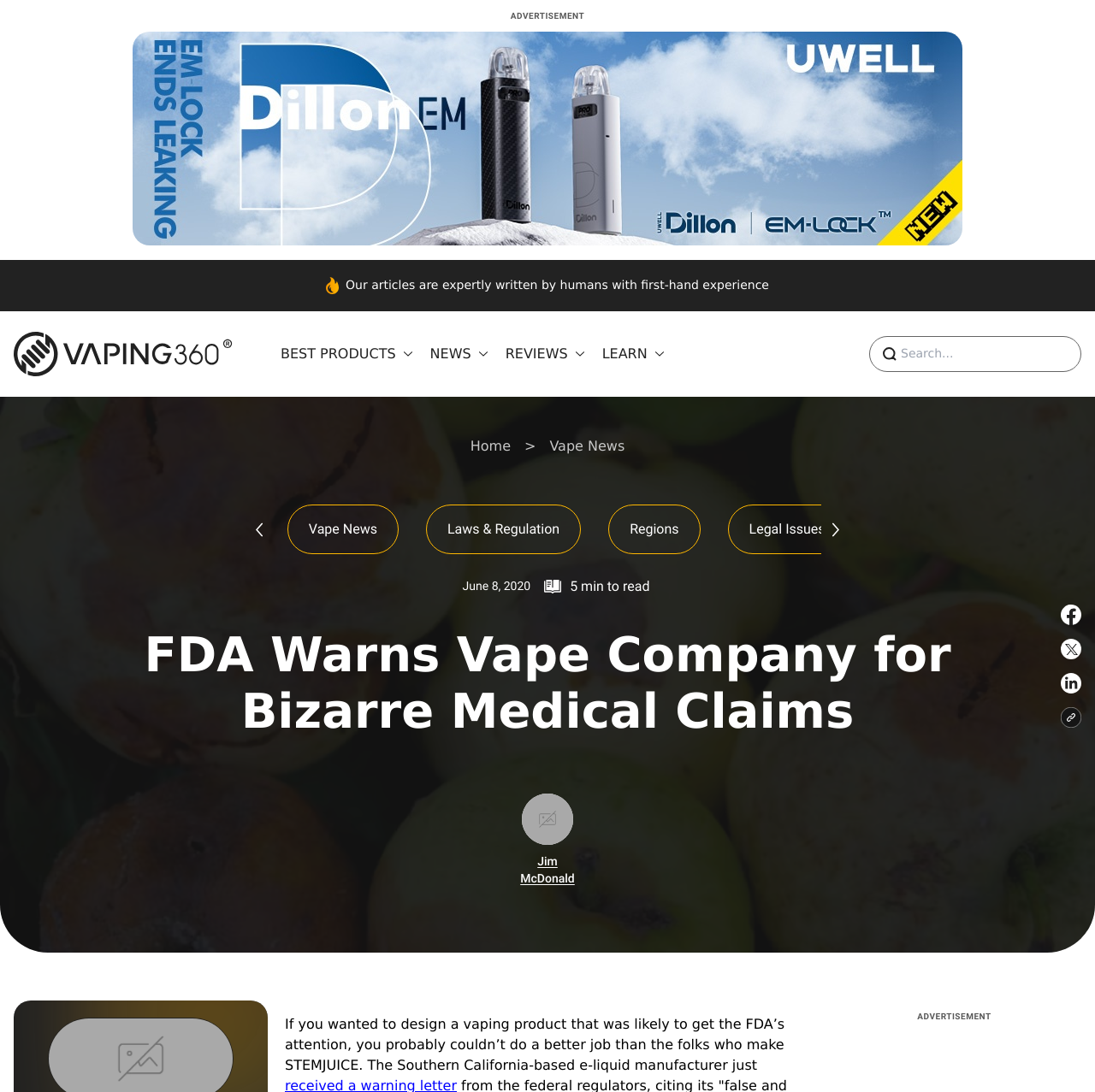What is the text of the static text element above the 'BEST PRODUCTS' button?
Look at the screenshot and respond with a single word or phrase.

Our articles are expertly written by humans with first-hand experience